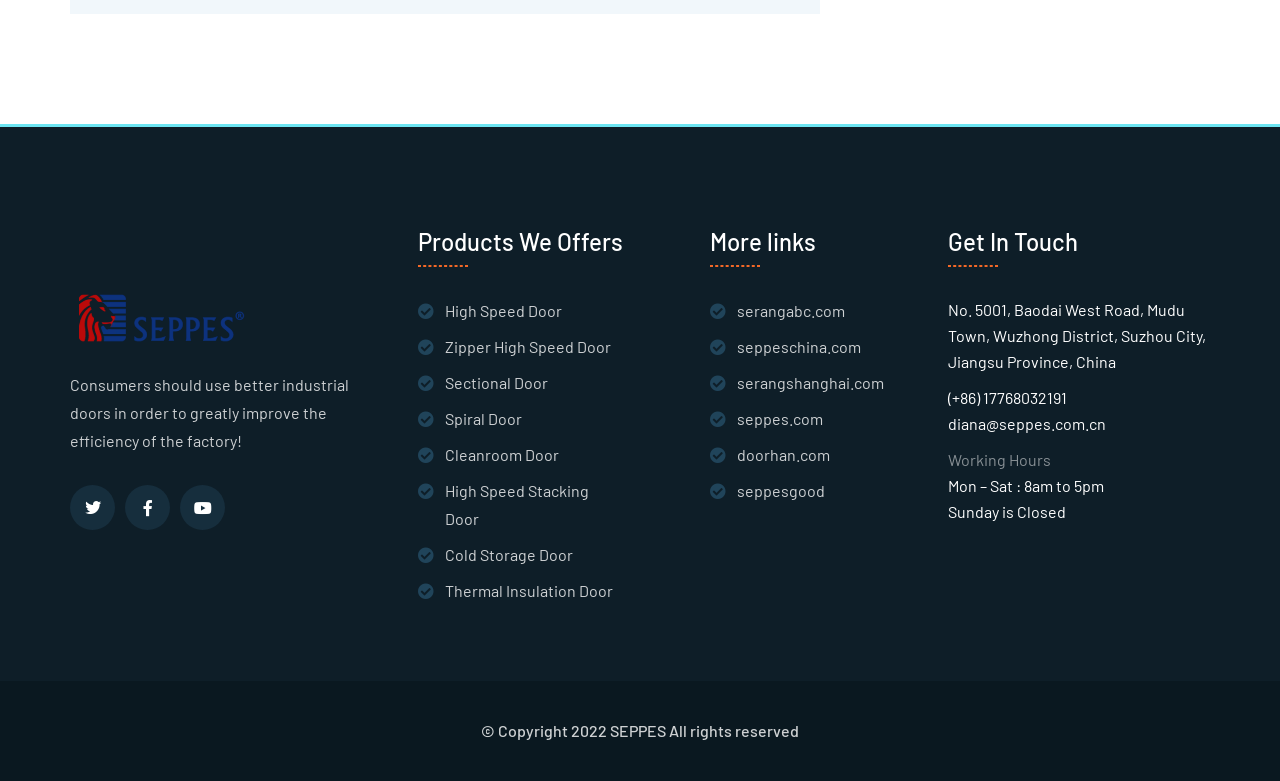Determine the bounding box coordinates of the element's region needed to click to follow the instruction: "Visit serangabc.com". Provide these coordinates as four float numbers between 0 and 1, formatted as [left, top, right, bottom].

[0.555, 0.38, 0.66, 0.416]